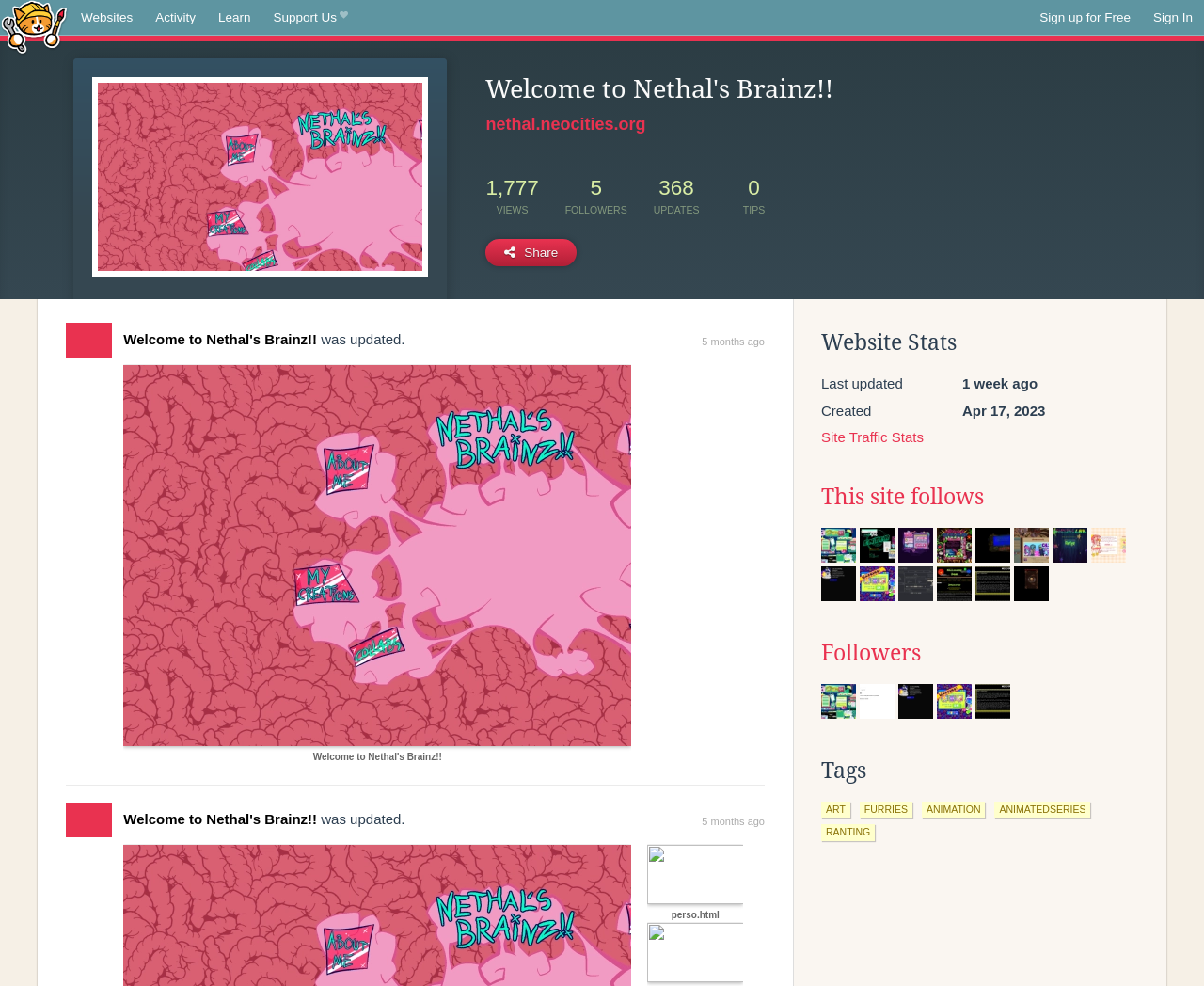Look at the image and give a detailed response to the following question: What are the tags associated with the website?

The tags can be found in the 'Tags' section, where they are displayed as links 'ART', 'FURRIES', 'ANIMATION', 'ANIMATEDSERIES', and 'RANTING'.